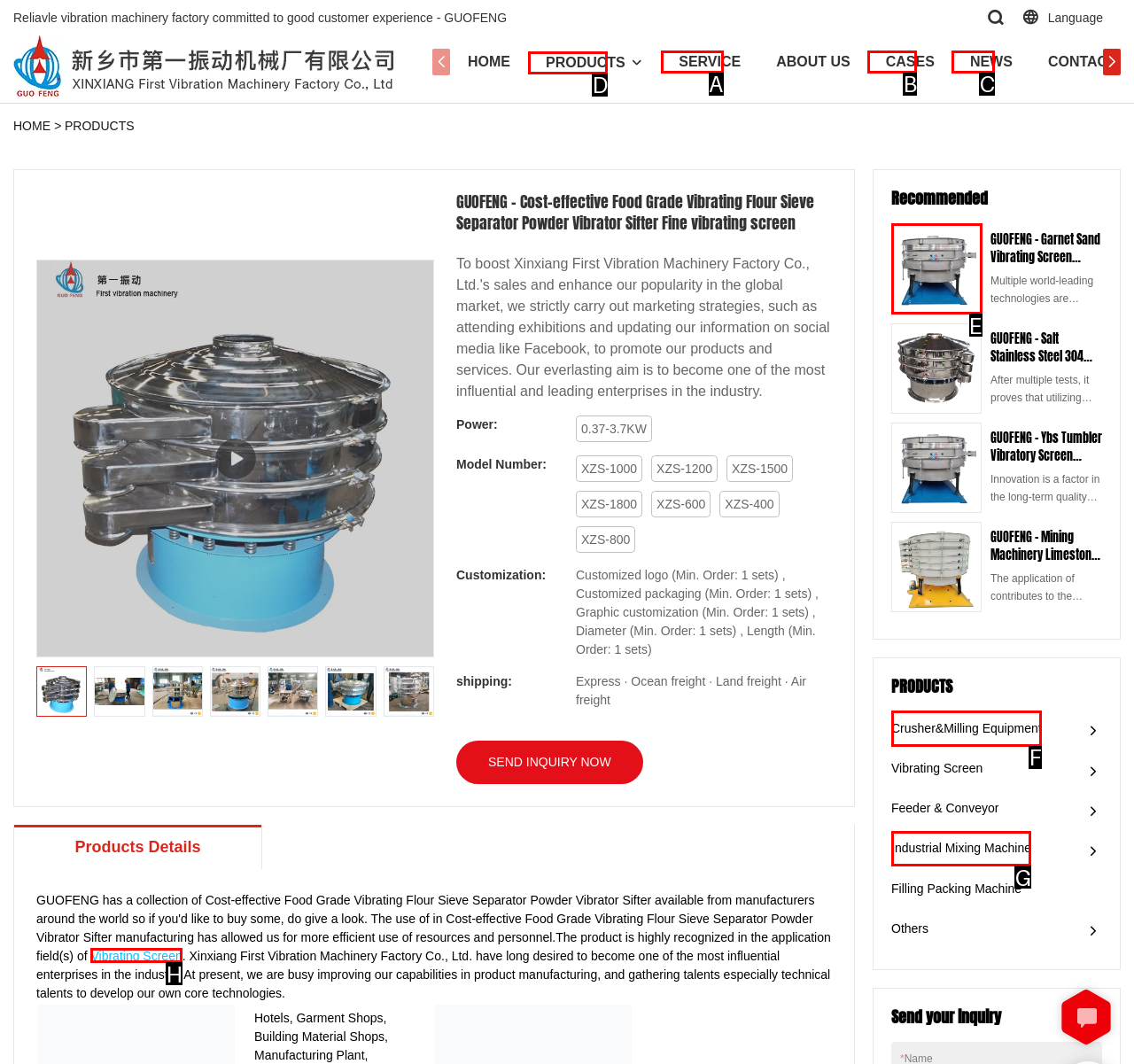Based on the element description: Children's Activities, choose the best matching option. Provide the letter of the option directly.

None